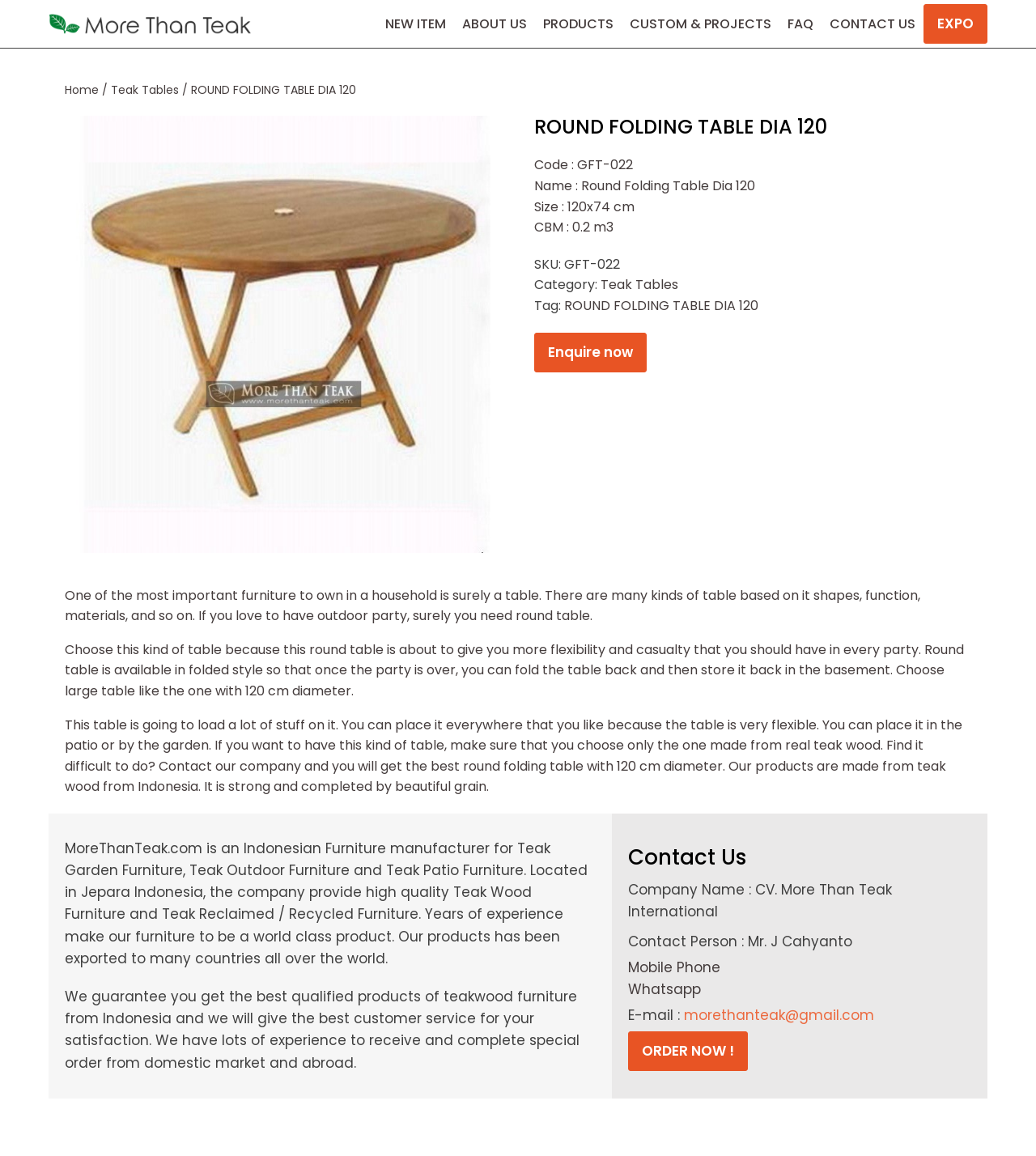What is the size of the table?
Answer with a single word or phrase by referring to the visual content.

120x74 cm